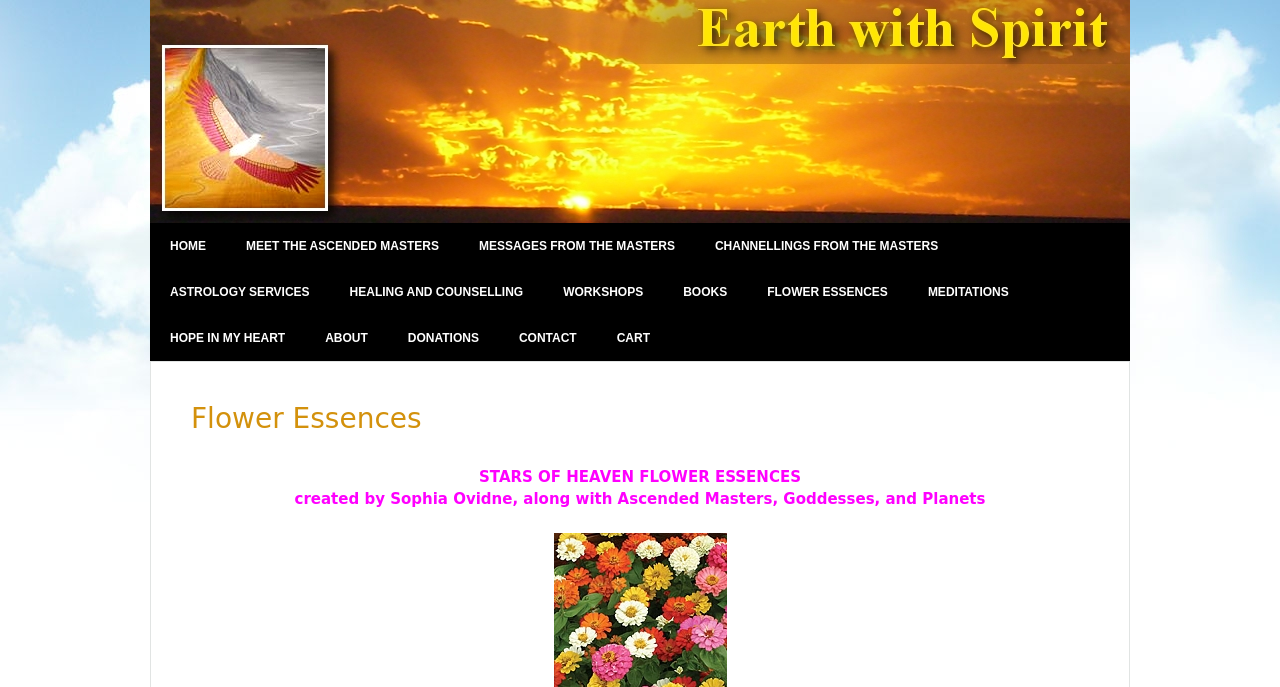What is the topic of the flower essences?
Based on the image, respond with a single word or phrase.

STARS OF HEAVEN